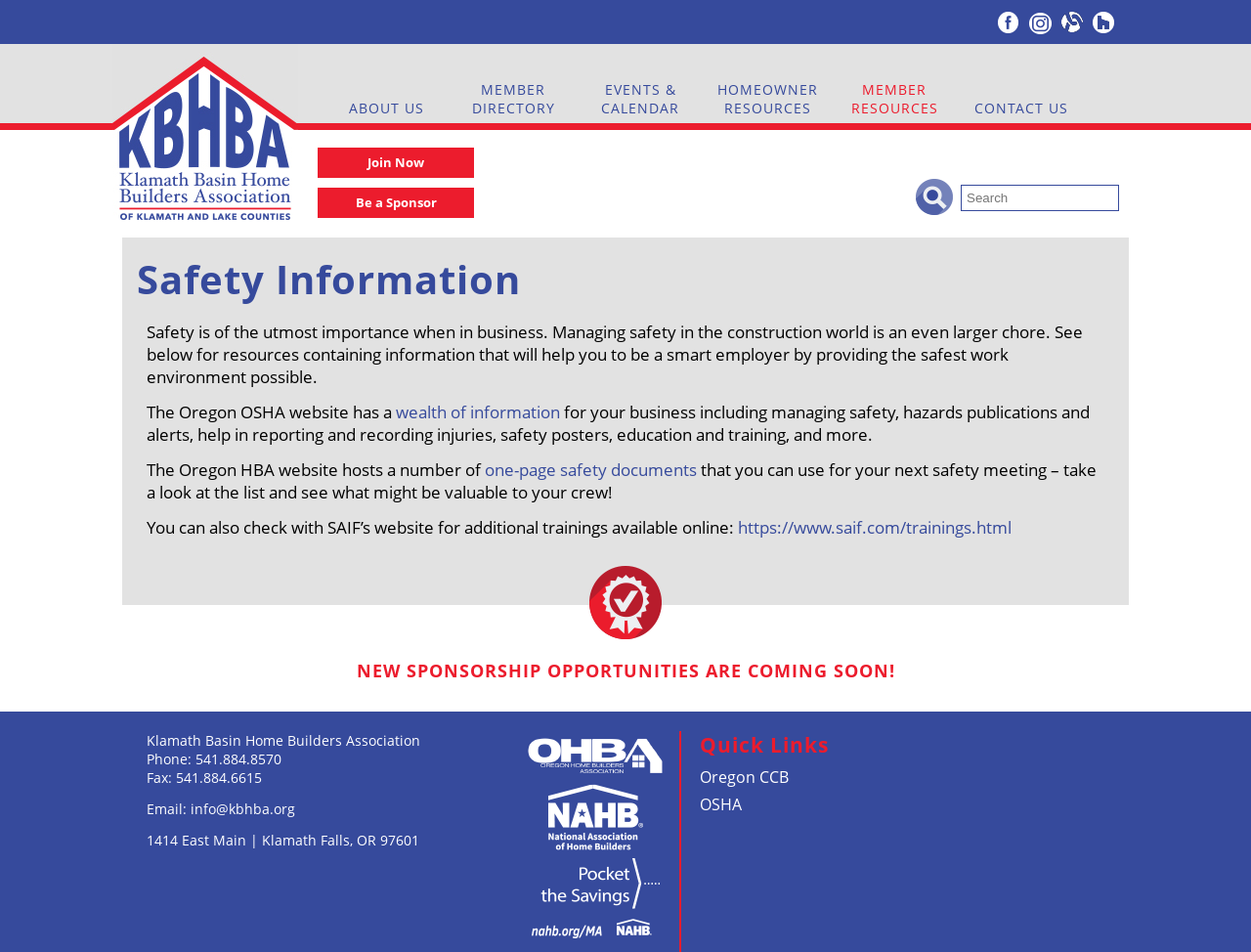Identify the bounding box of the UI element that matches this description: "About Us".

[0.259, 0.104, 0.358, 0.133]